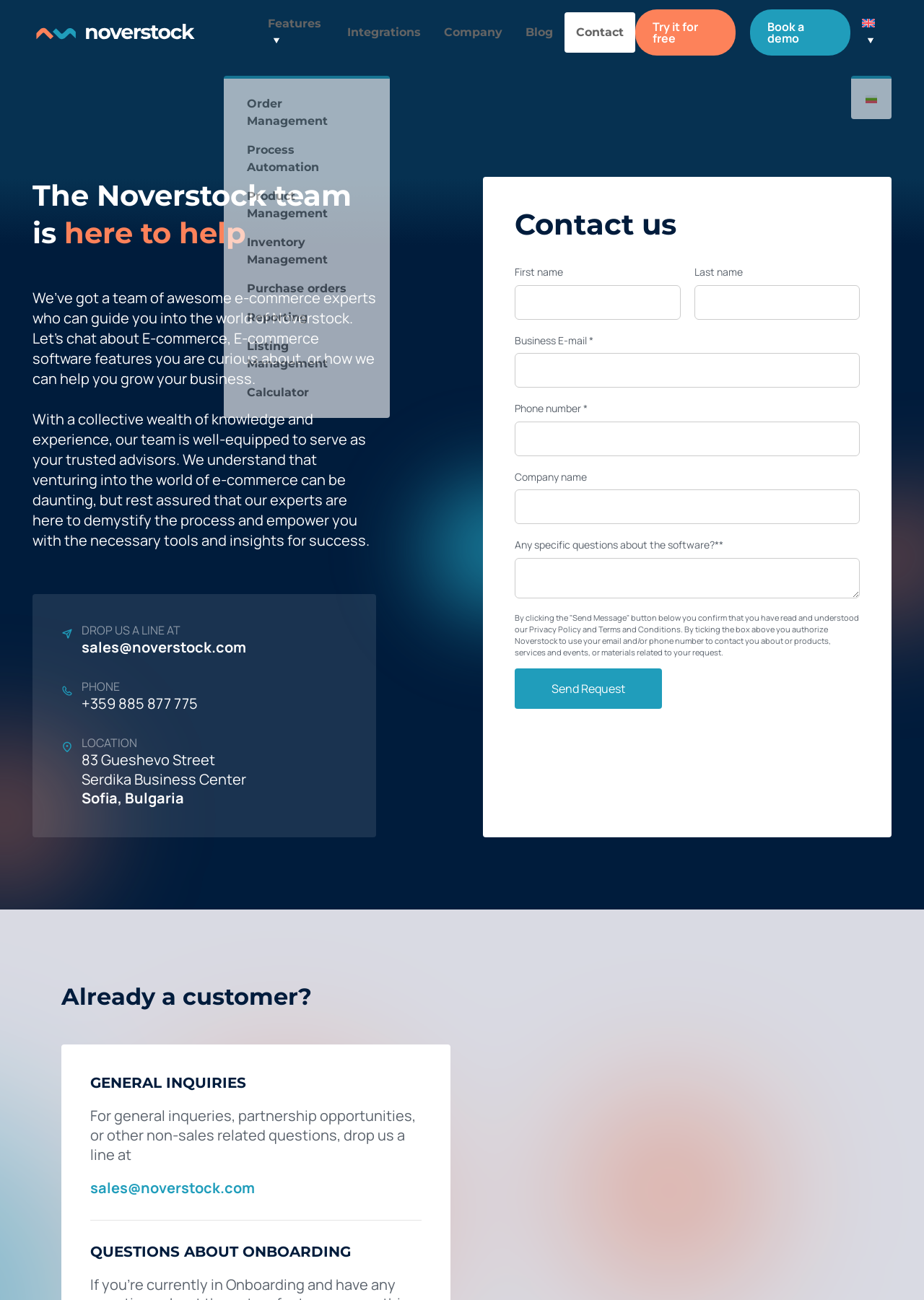Please locate the bounding box coordinates of the element's region that needs to be clicked to follow the instruction: "Click on the 'Book a demo' link". The bounding box coordinates should be provided as four float numbers between 0 and 1, i.e., [left, top, right, bottom].

[0.812, 0.007, 0.92, 0.043]